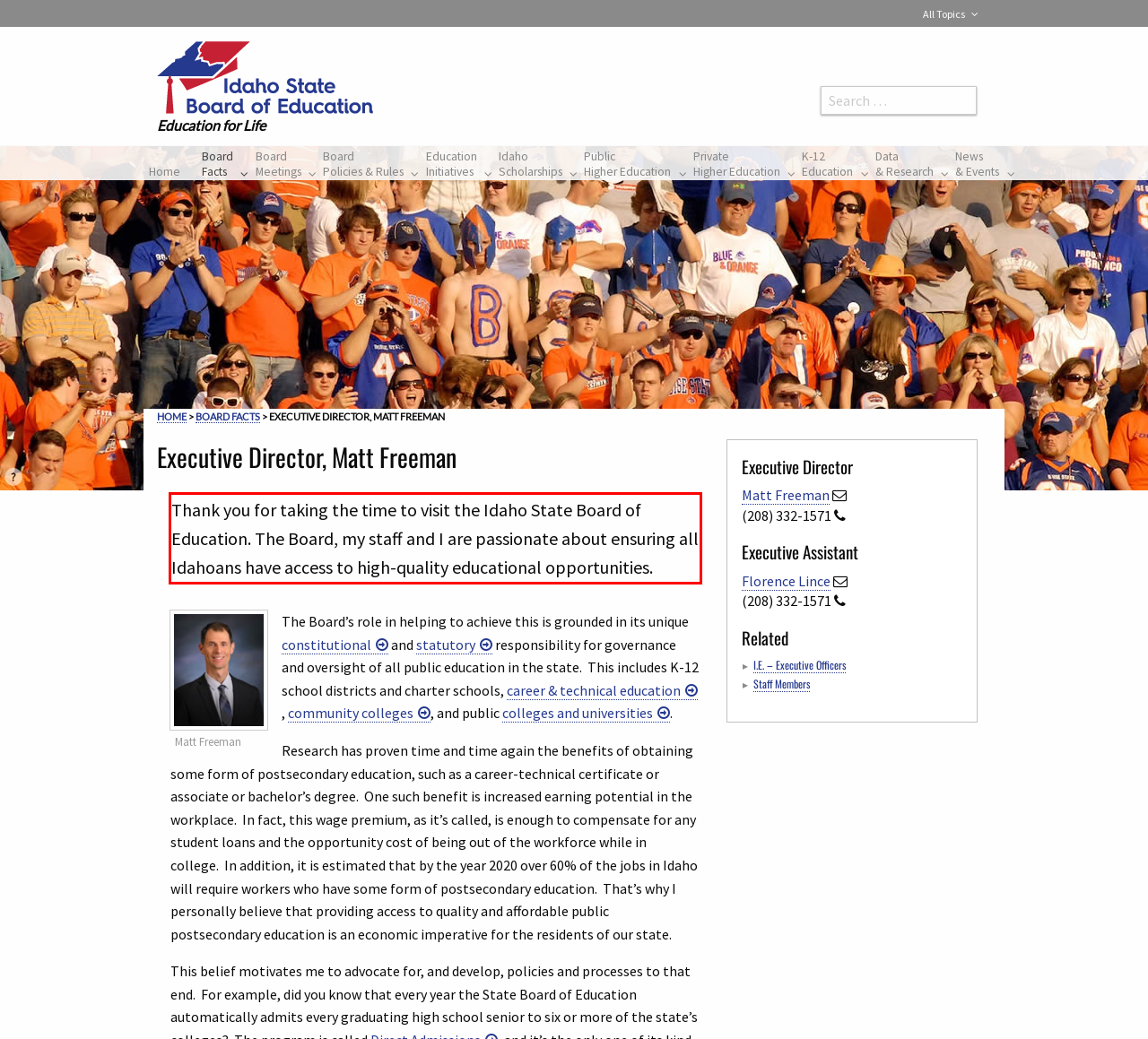Examine the screenshot of the webpage, locate the red bounding box, and perform OCR to extract the text contained within it.

Thank you for taking the time to visit the Idaho State Board of Education. The Board, my staff and I are passionate about ensuring all Idahoans have access to high-quality educational opportunities.